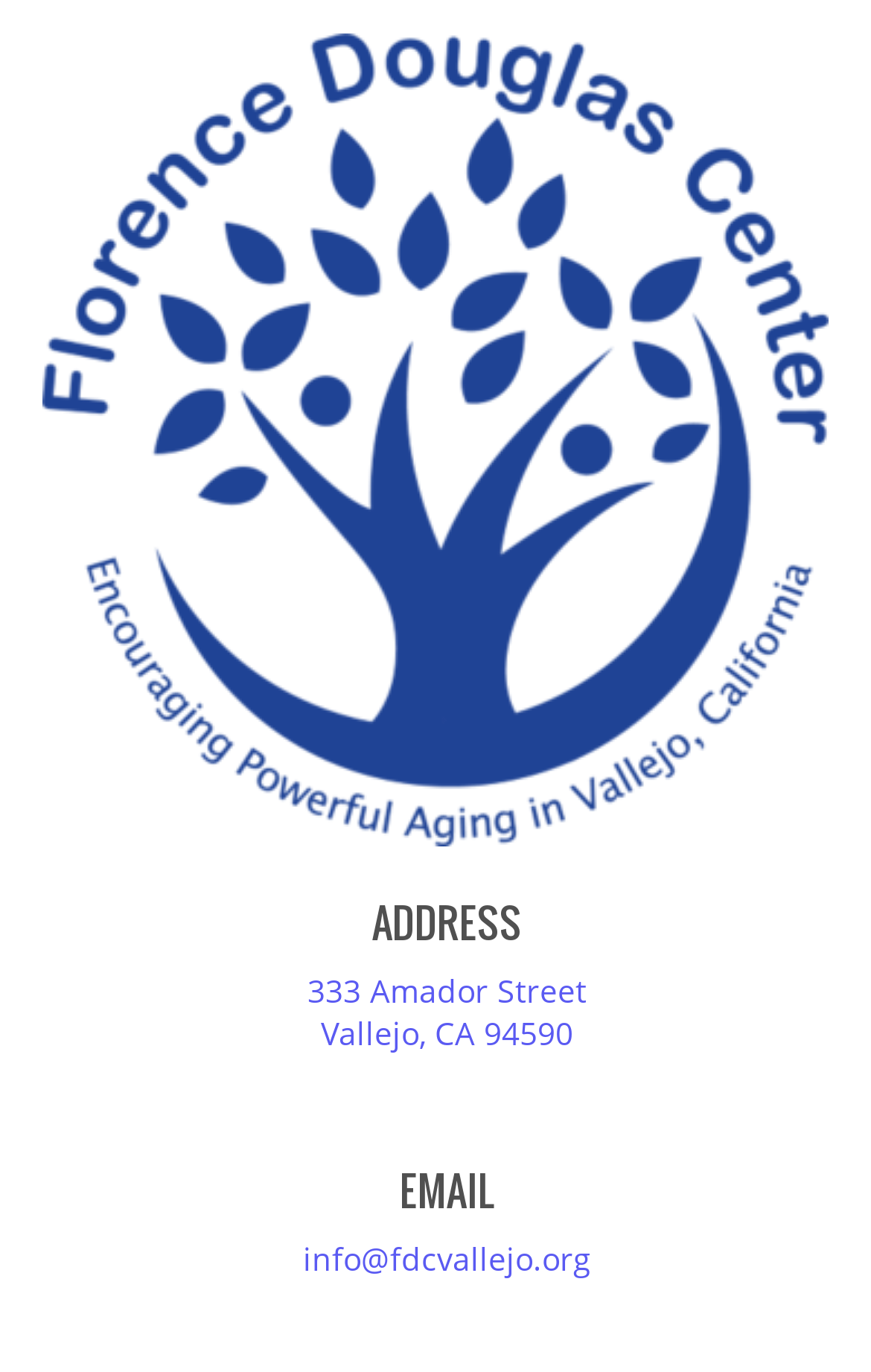What is the street address of Awesome Center?
Please answer the question as detailed as possible.

I found the address by looking at the static text elements under the 'ADDRESS' heading, which is located at the top-left of the webpage. The address is '333 Amador Street'.